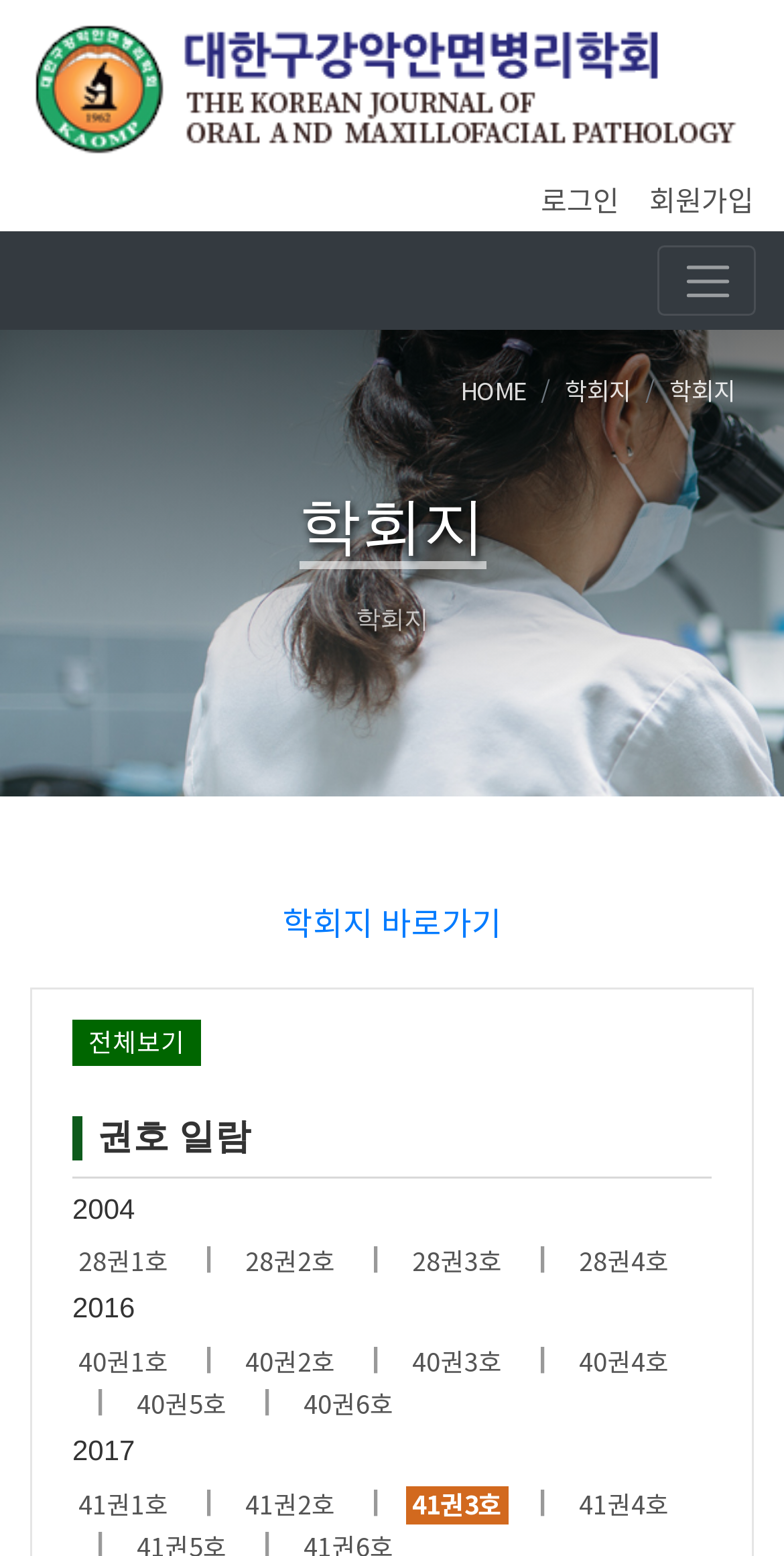Please provide the bounding box coordinates for the element that needs to be clicked to perform the instruction: "Read the 40권1호 journal". The coordinates must consist of four float numbers between 0 and 1, formatted as [left, top, right, bottom].

[0.092, 0.864, 0.223, 0.888]